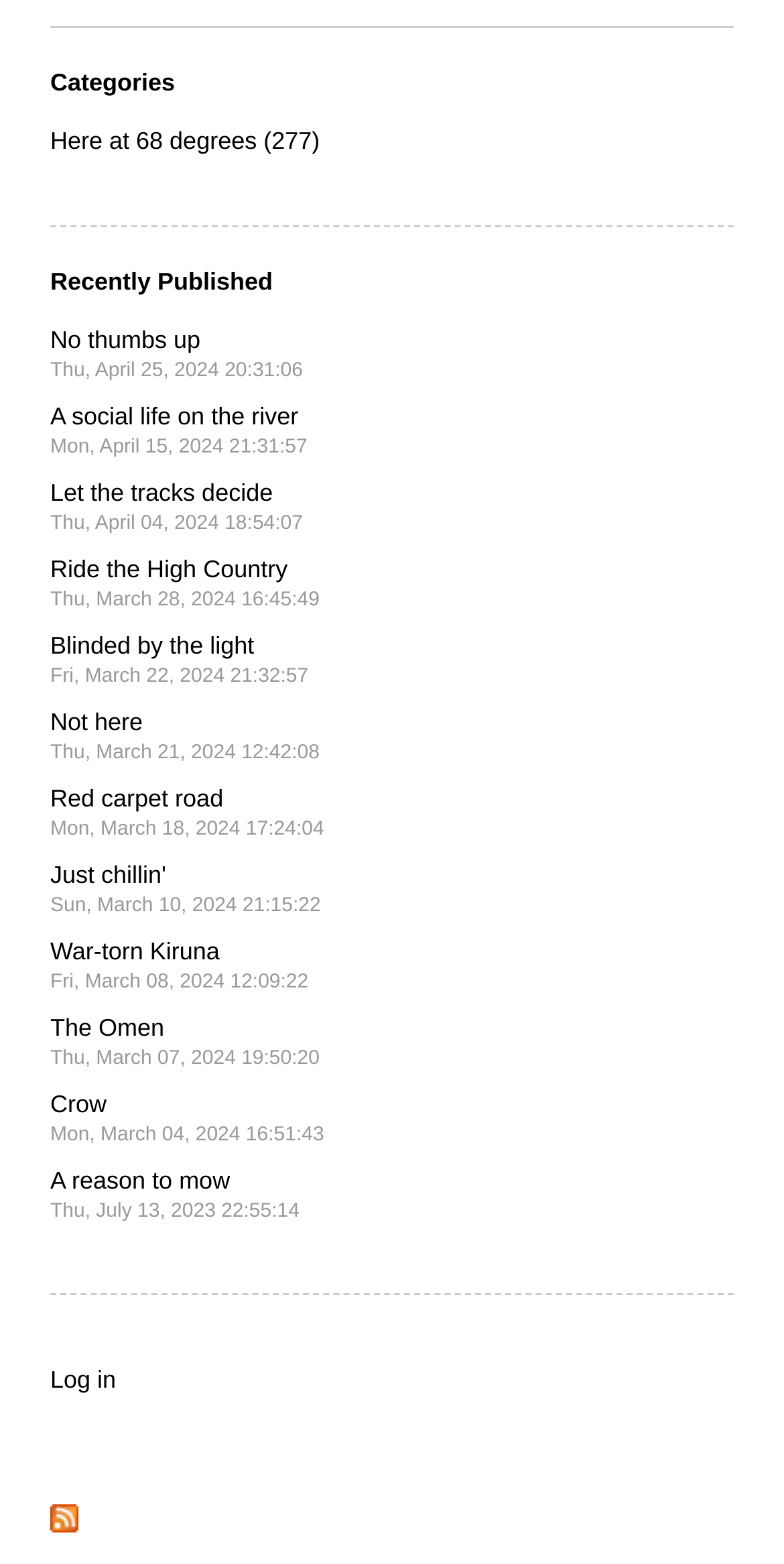What is the most recent published article?
Look at the image and answer the question with a single word or phrase.

No thumbs up Thu, April 25, 2024 20:31:06